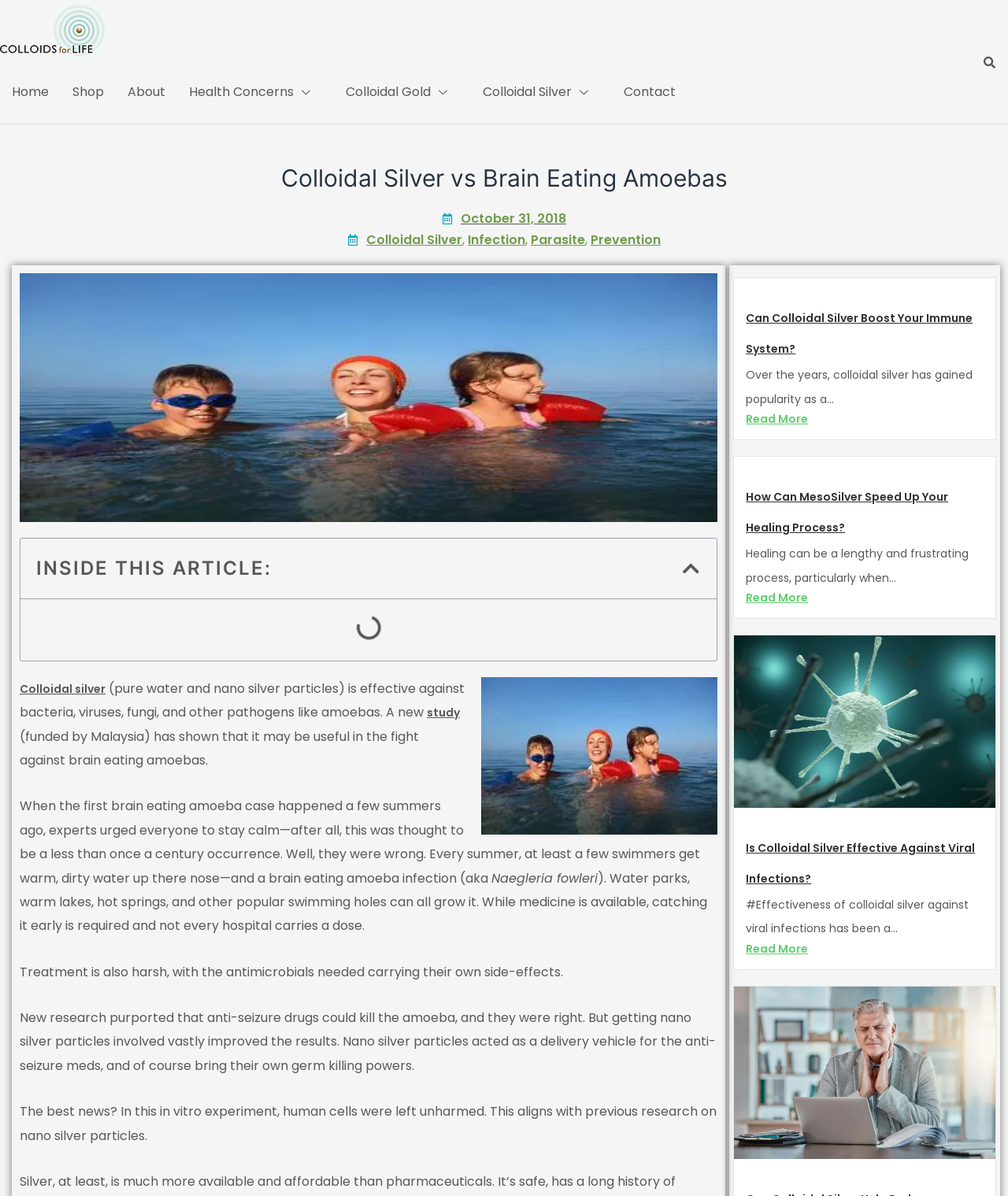What is the category of the link 'Colloidal Gold'?
Carefully analyze the image and provide a detailed answer to the question.

The link 'Colloidal Gold' is categorized under 'Health Concerns', which suggests that it is related to the health benefits or uses of colloidal gold.